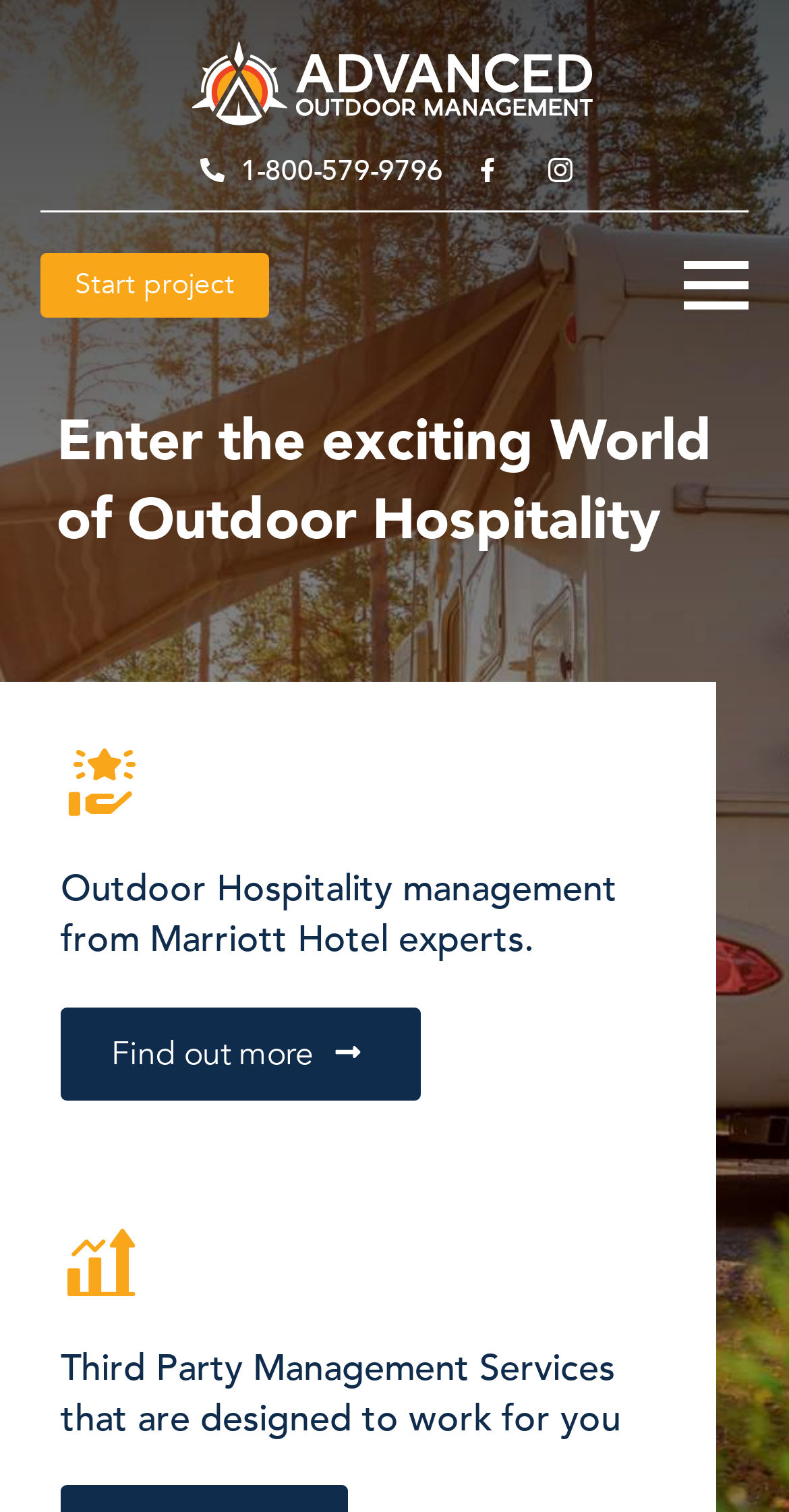What is the theme of the image at the top of the webpage?
Please provide a single word or phrase in response based on the screenshot.

Outdoor